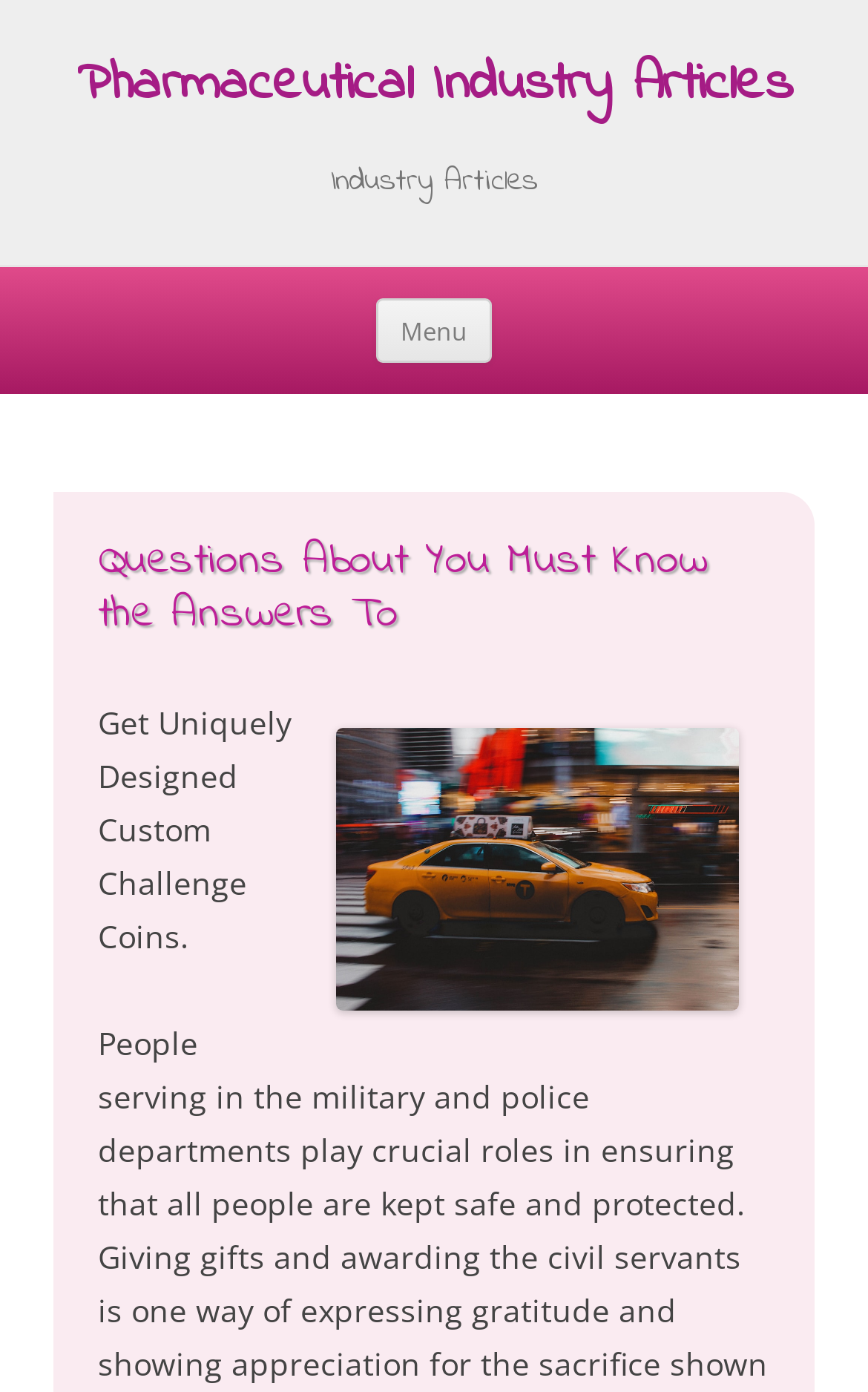Craft a detailed narrative of the webpage's structure and content.

The webpage is about Pharmaceutical Industry Articles, with a prominent heading at the top left corner of the page. Below this heading, there is a smaller heading titled "Industry Articles". On the top right side of the page, there is a button labeled "Menu". 

To the right of the "Menu" button, a link "Skip to content" is positioned. Below this link, a header section is located, which contains a heading that repeats the title "Questions About You Must Know the Answers To". 

Inside this header section, there is an image placed to the right of the heading, taking up a significant portion of the page. To the left of the image, a static text is displayed, promoting custom challenge coins with unique designs.